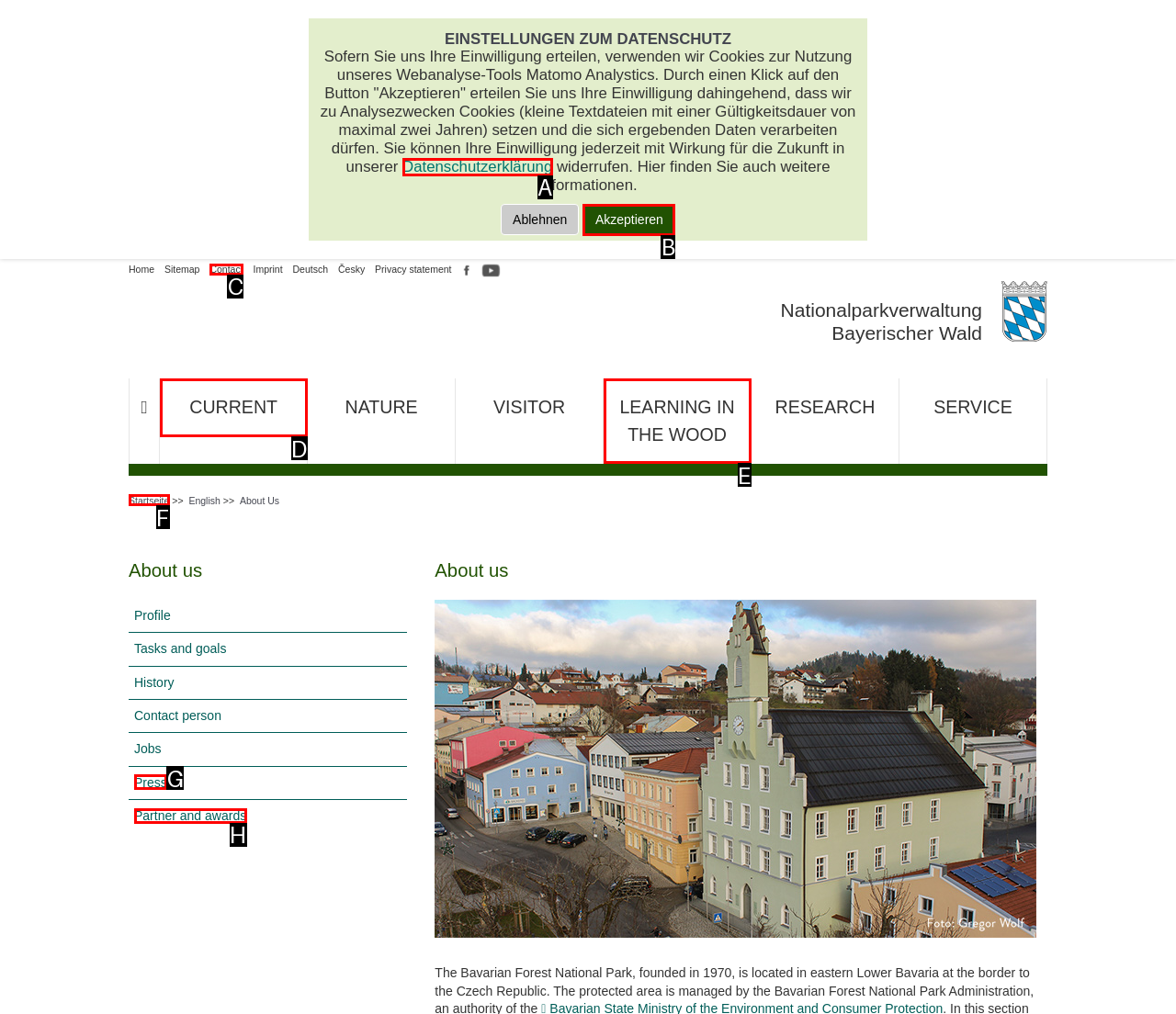Based on the description: Partner and awards, find the HTML element that matches it. Provide your answer as the letter of the chosen option.

H